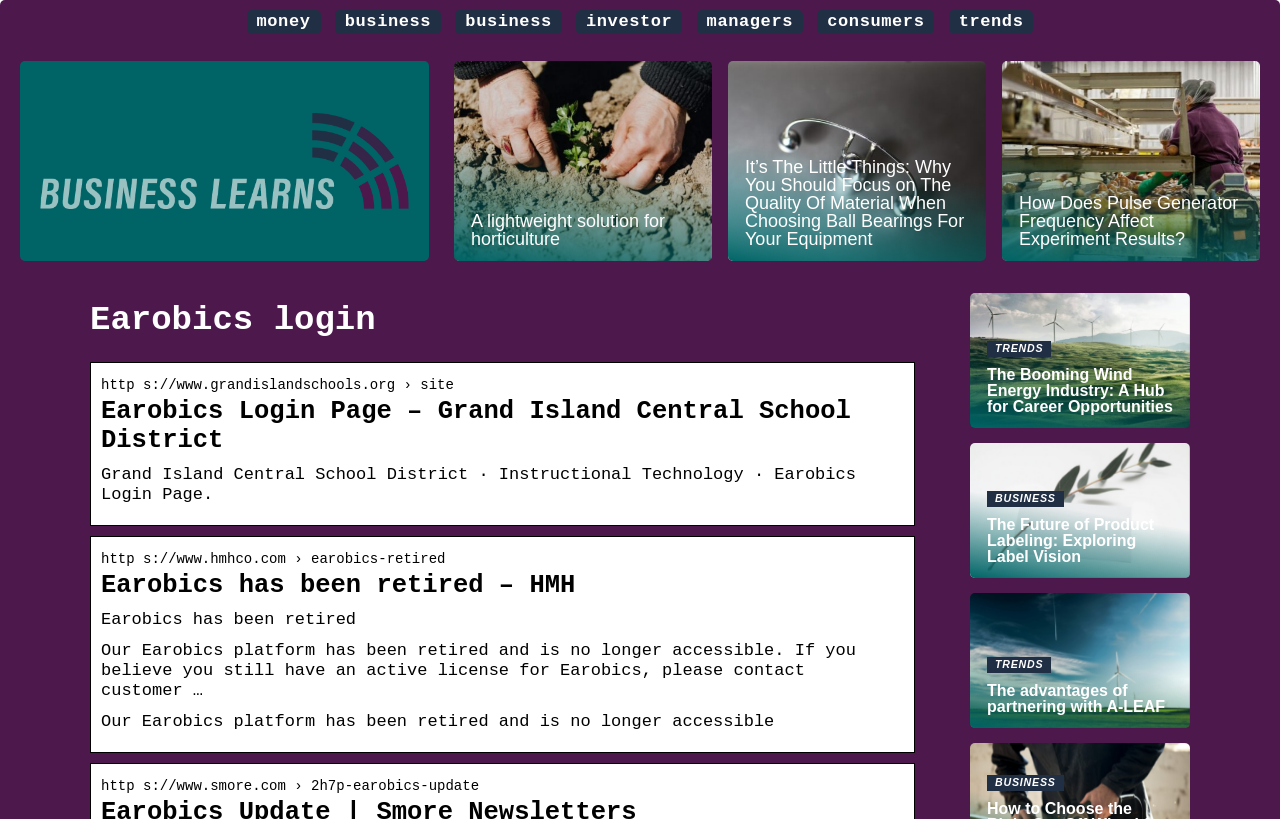Please identify the bounding box coordinates of the area that needs to be clicked to fulfill the following instruction: "go to the business page."

[0.269, 0.015, 0.337, 0.038]